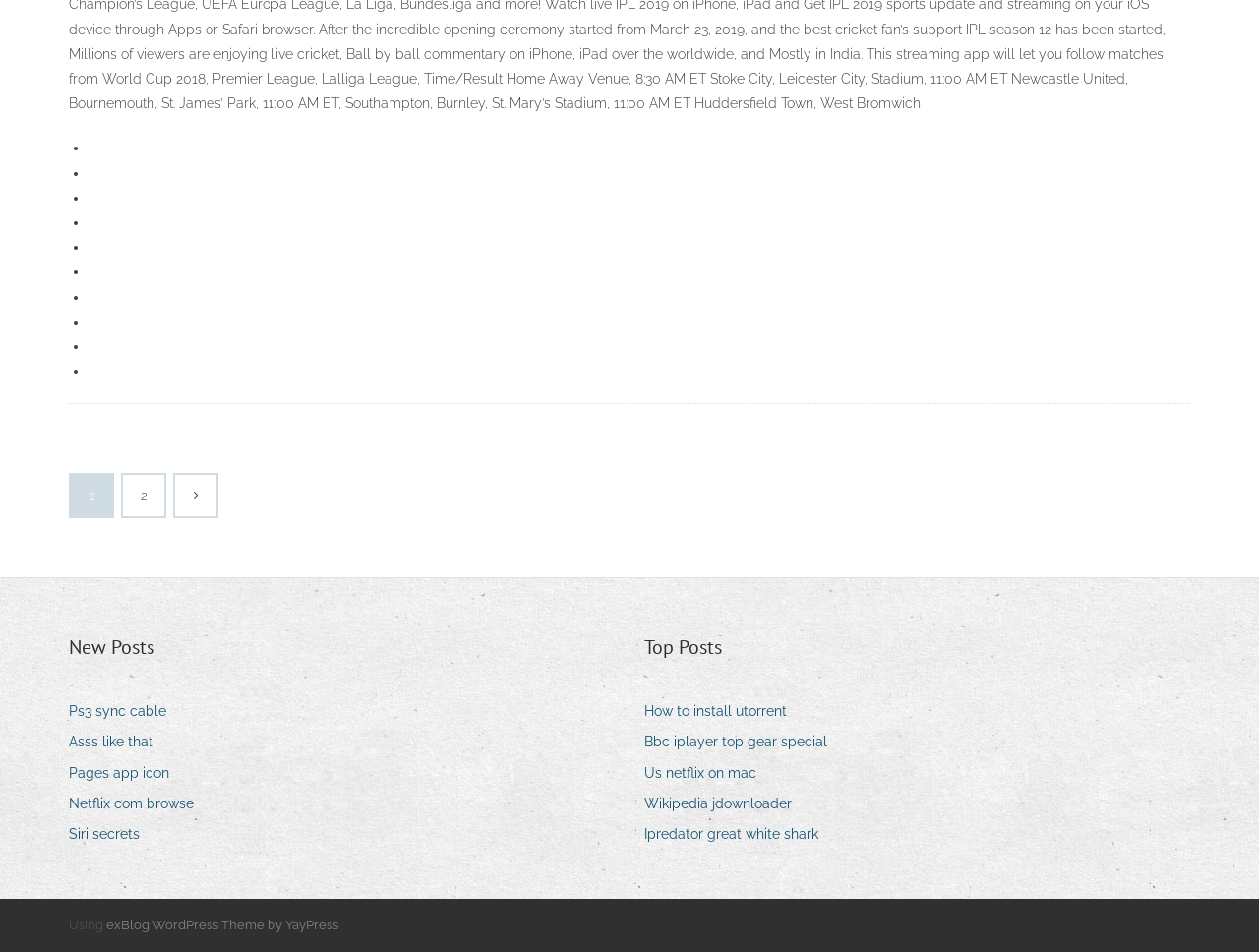Find the coordinates for the bounding box of the element with this description: "2".

[0.098, 0.499, 0.13, 0.543]